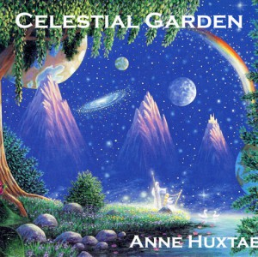What is depicted in the background of the cover art?
Please utilize the information in the image to give a detailed response to the question.

The background of the cover art features a majestic night sky filled with swirling galaxies and bright celestial bodies, including several planets and stars, creating a sense of wonder and enchantment.